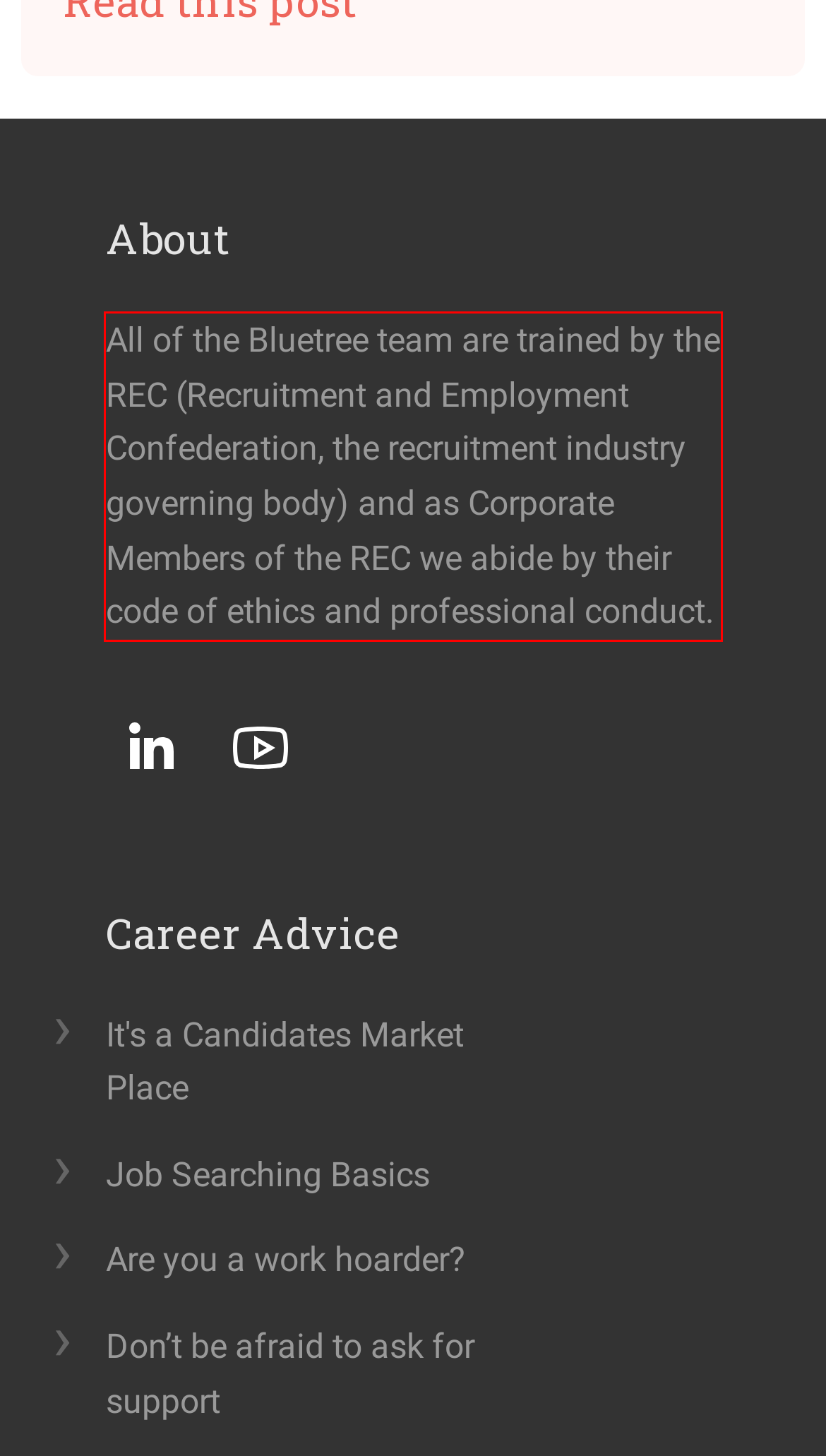You are given a screenshot with a red rectangle. Identify and extract the text within this red bounding box using OCR.

All of the Bluetree team are trained by the REC (Recruitment and Employment Confederation, the recruitment industry governing body) and as Corporate Members of the REC we abide by their code of ethics and professional conduct.